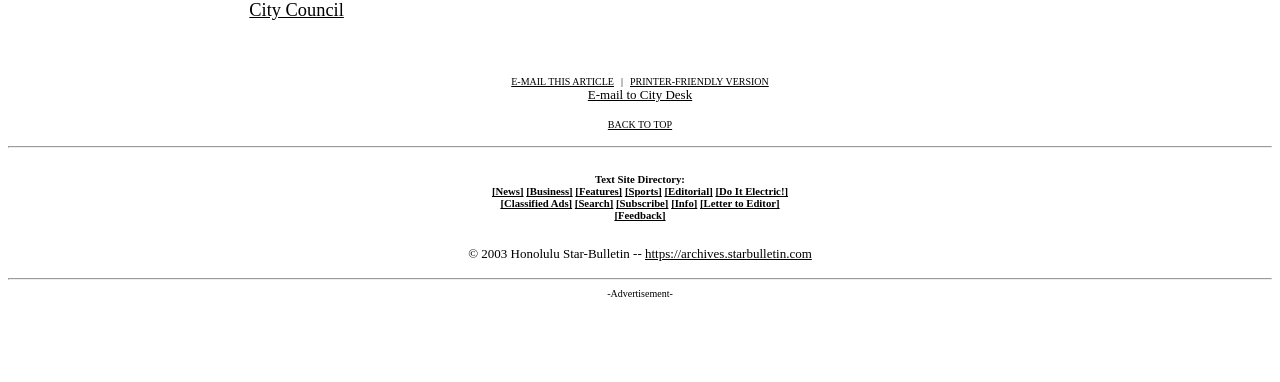What is the name of the newspaper?
Please utilize the information in the image to give a detailed response to the question.

The question can be answered by looking at the StaticText element with the text '© 2003 Honolulu Star-Bulletin --' at the bottom of the webpage, which indicates the name of the newspaper.